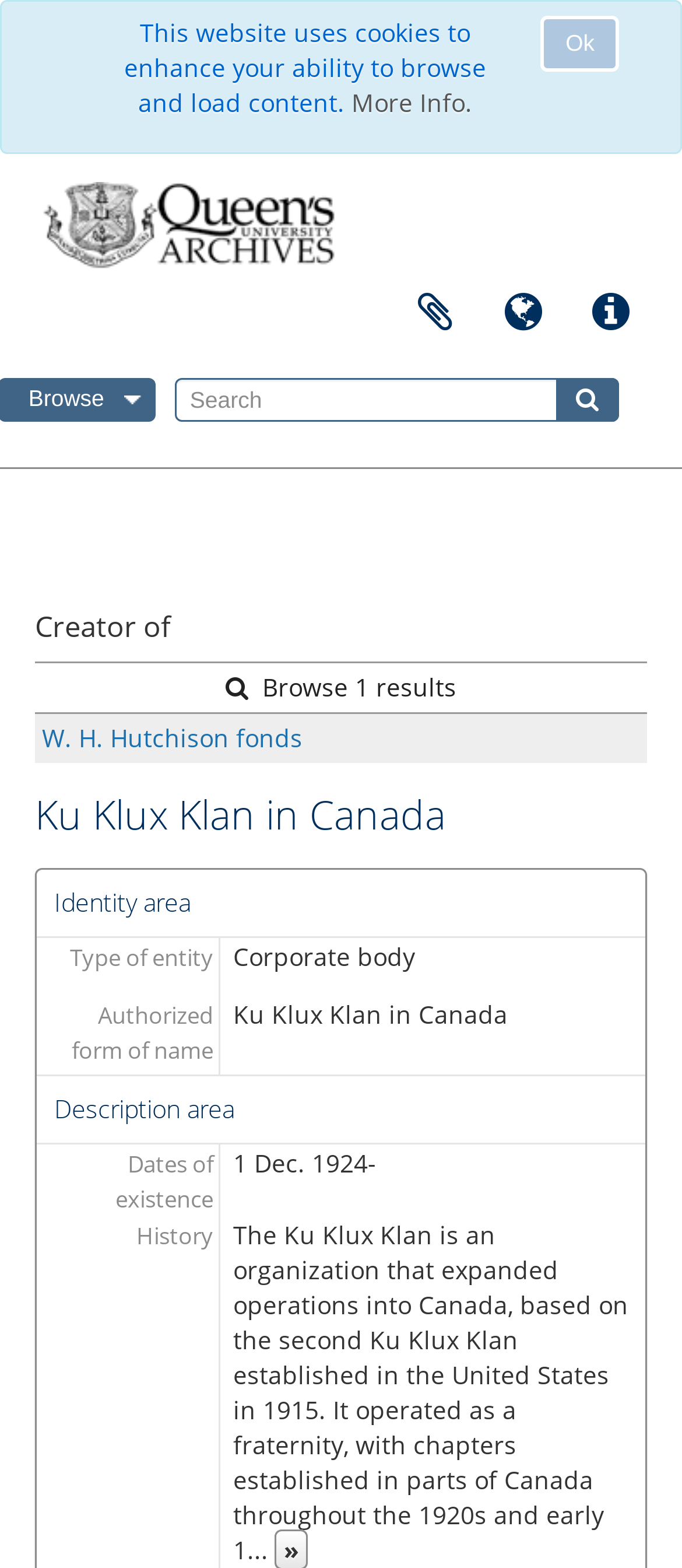Could you identify the text that serves as the heading for this webpage?

Ku Klux Klan in Canada